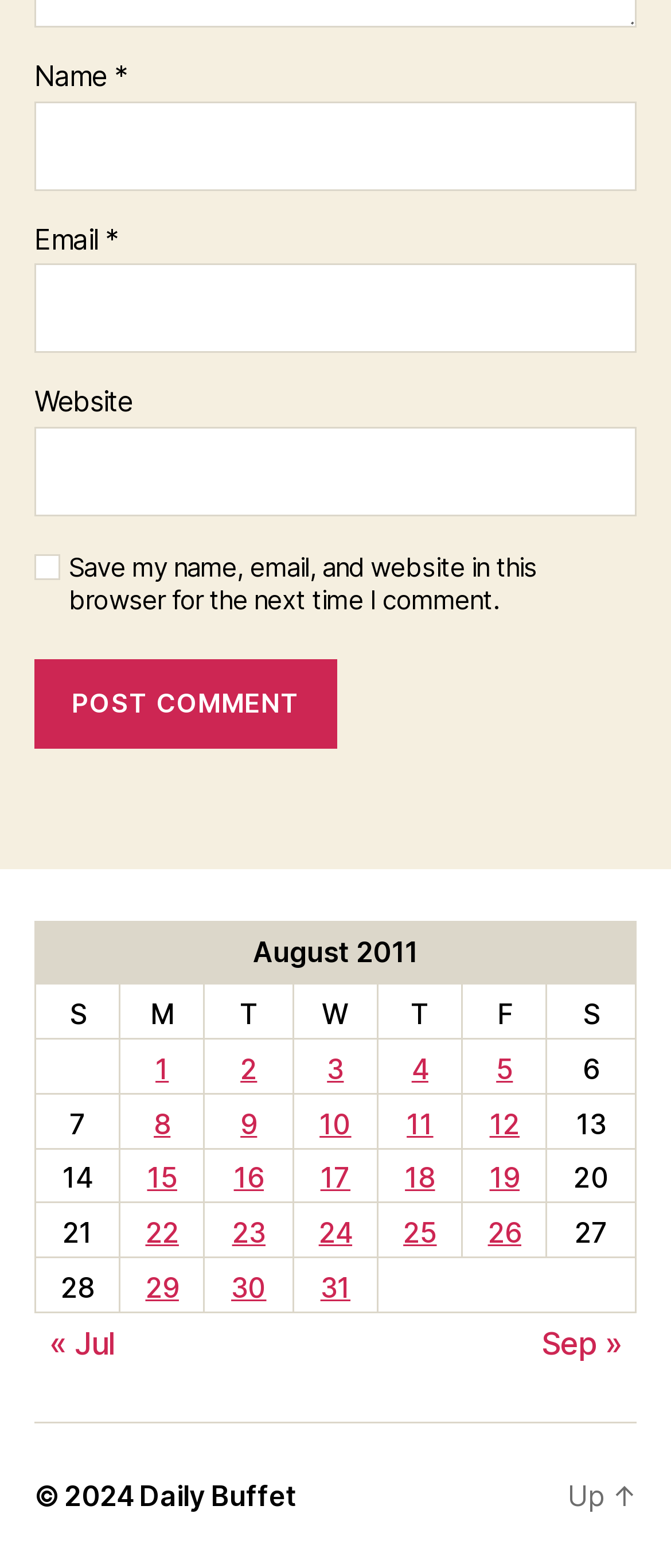Please identify the bounding box coordinates of the area that needs to be clicked to fulfill the following instruction: "Check the 'Save my name, email, and website in this browser for the next time I comment' checkbox."

[0.051, 0.353, 0.09, 0.37]